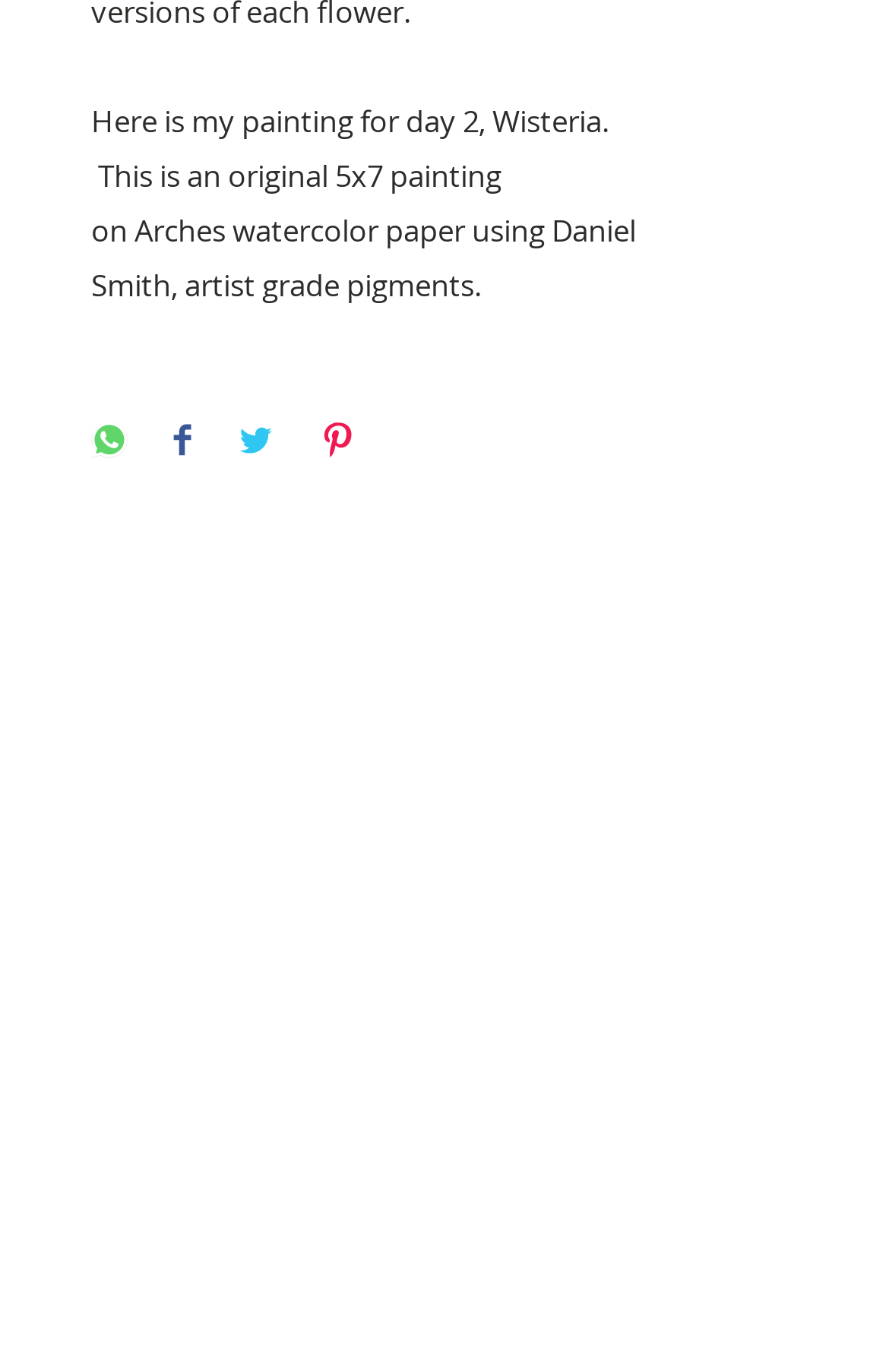Respond to the following query with just one word or a short phrase: 
How many links are available in the Social Bar?

3